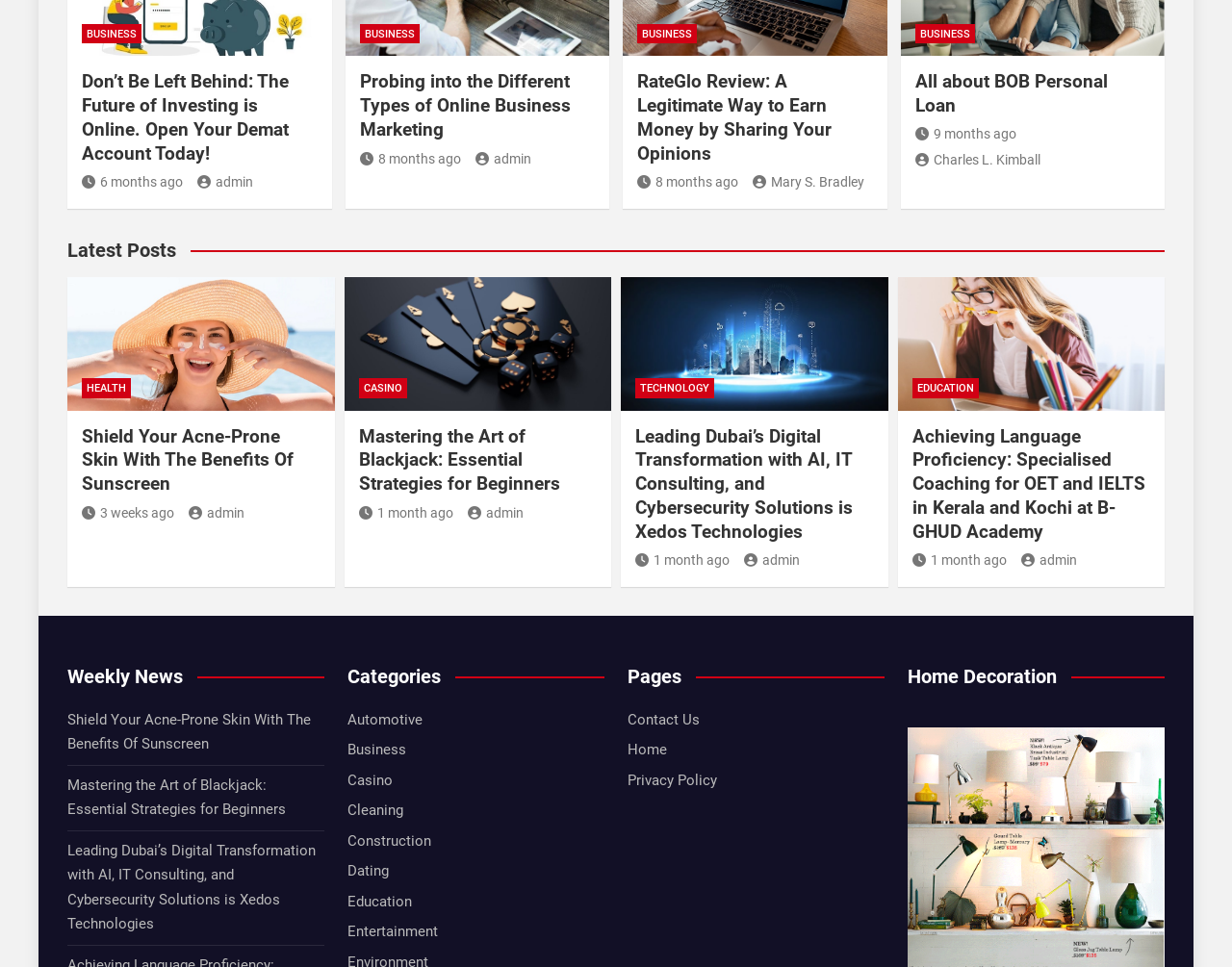With reference to the image, please provide a detailed answer to the following question: What is the category of the article 'Don’t Be Left Behind: The Future of Investing is Online. Open Your Demat Account Today!'?

The article 'Don’t Be Left Behind: The Future of Investing is Online. Open Your Demat Account Today!' is categorized under BUSINESS, as indicated by the link 'BUSINESS' above the article title.